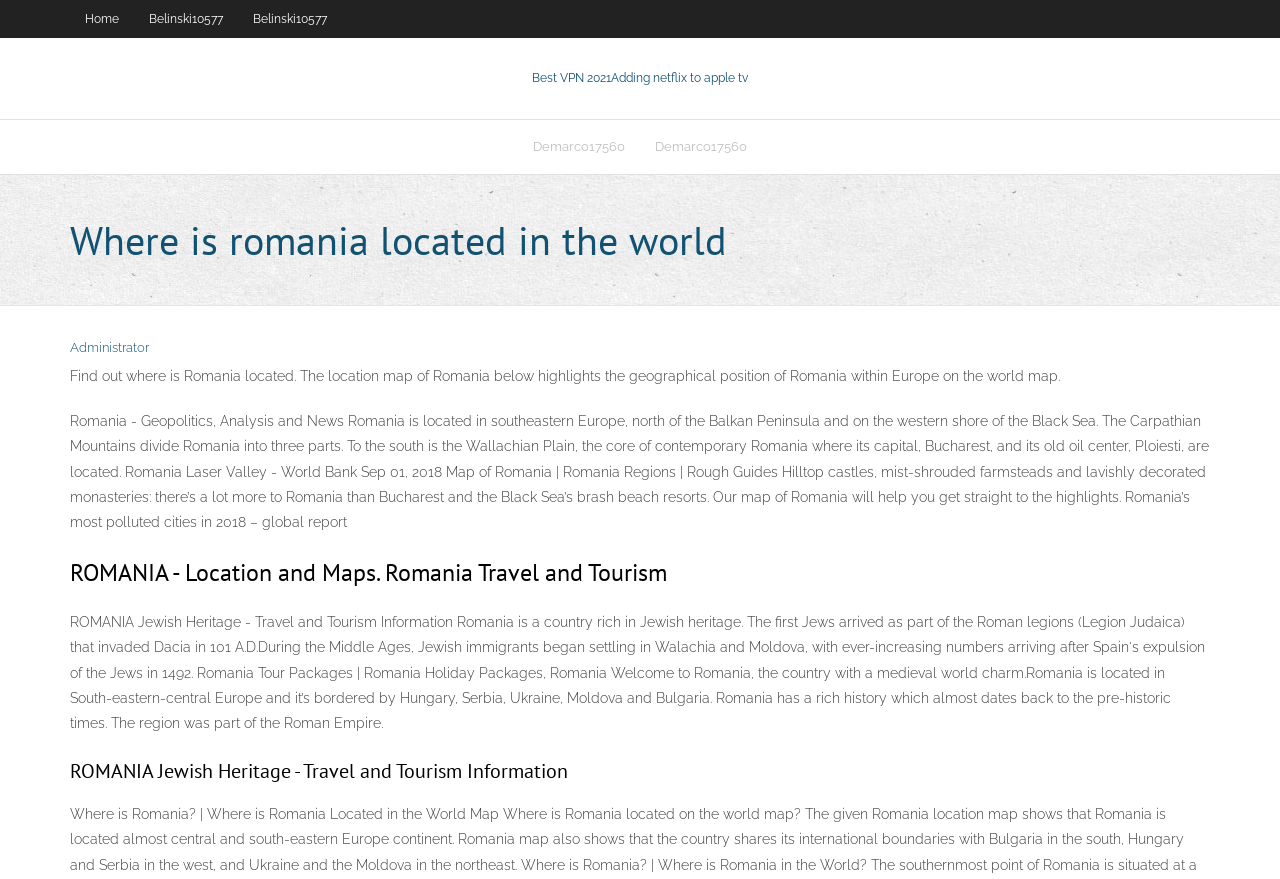What is the body of water located near Romania?
Based on the image, provide your answer in one word or phrase.

Black Sea